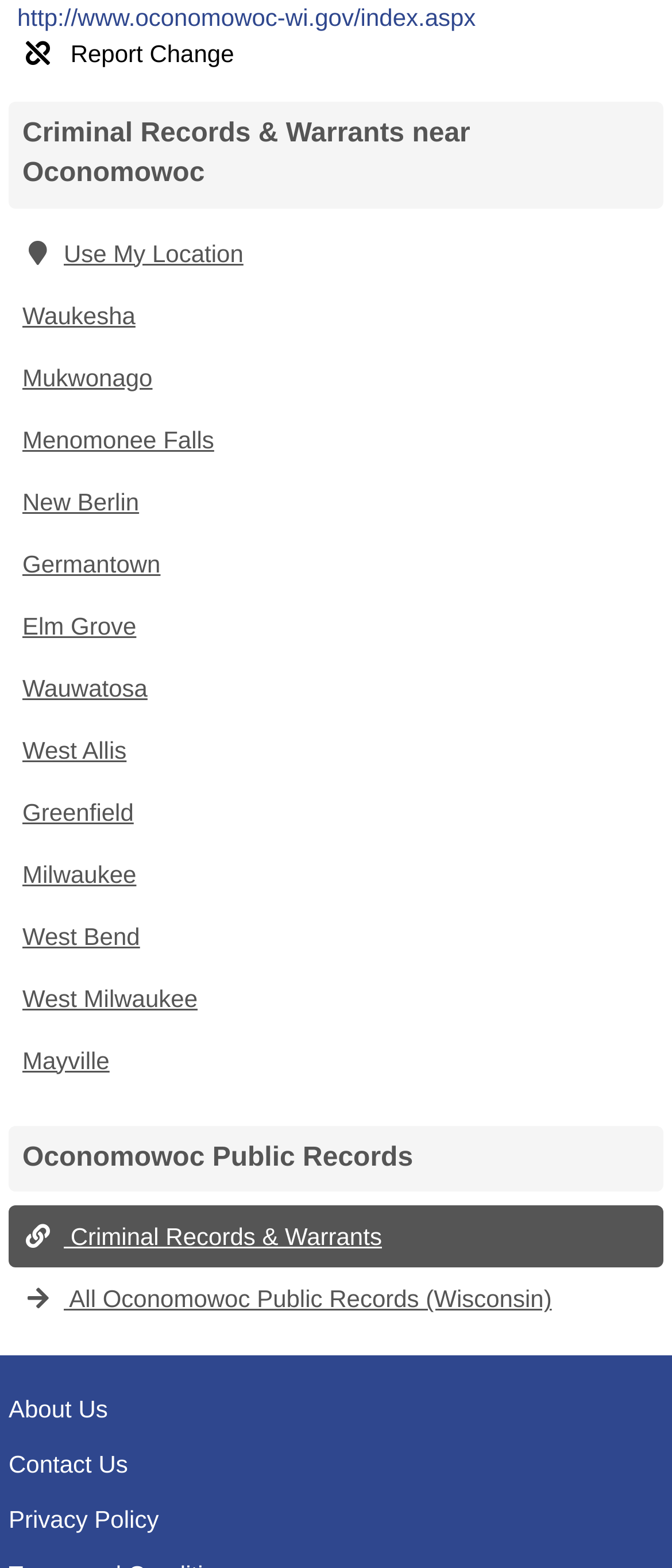Can you identify the bounding box coordinates of the clickable region needed to carry out this instruction: 'Search for criminal records and warrants'? The coordinates should be four float numbers within the range of 0 to 1, stated as [left, top, right, bottom].

[0.013, 0.769, 0.987, 0.809]